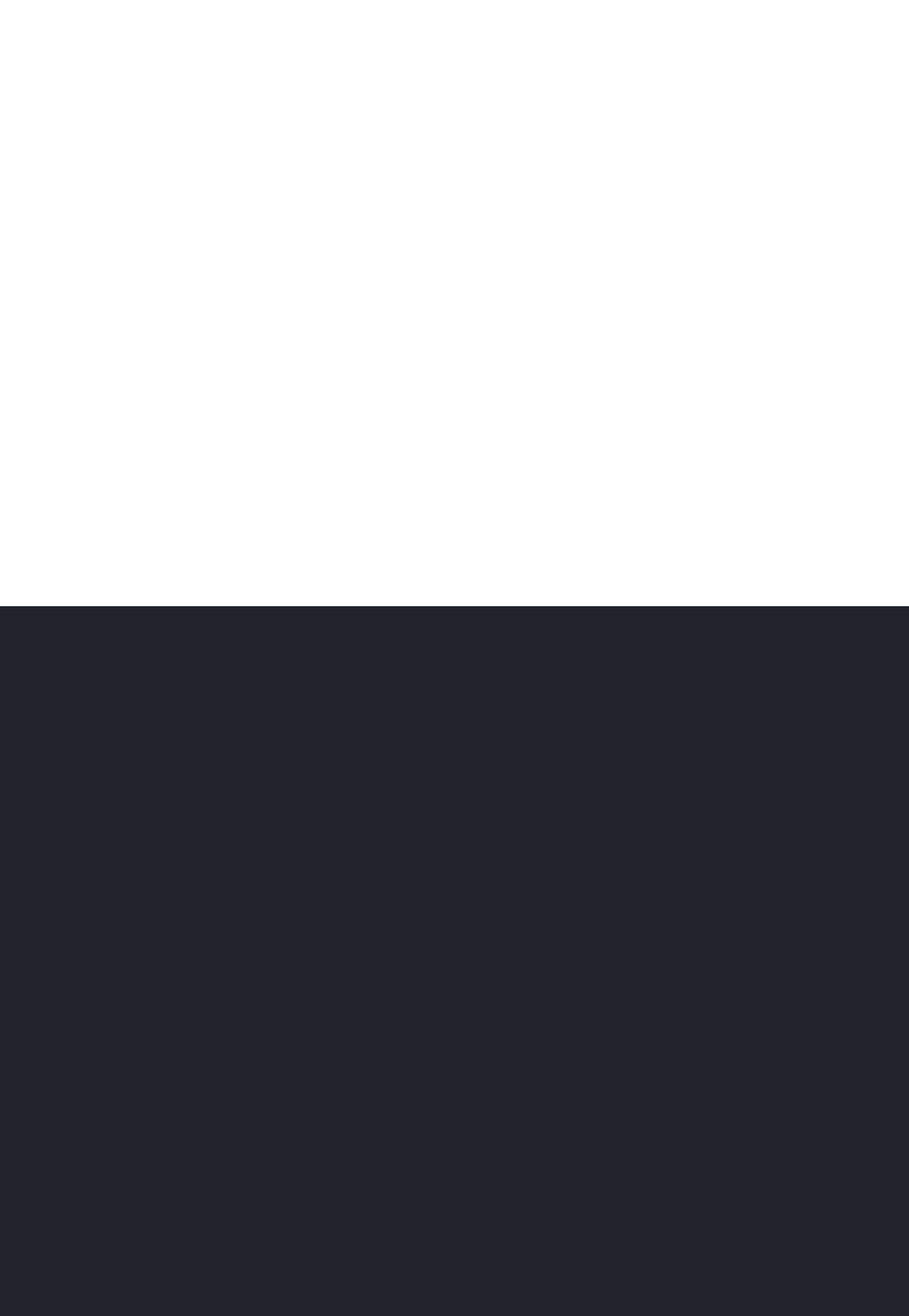Determine the bounding box coordinates of the section I need to click to execute the following instruction: "Visit the 'About Us' page". Provide the coordinates as four float numbers between 0 and 1, i.e., [left, top, right, bottom].

[0.32, 0.52, 0.38, 0.529]